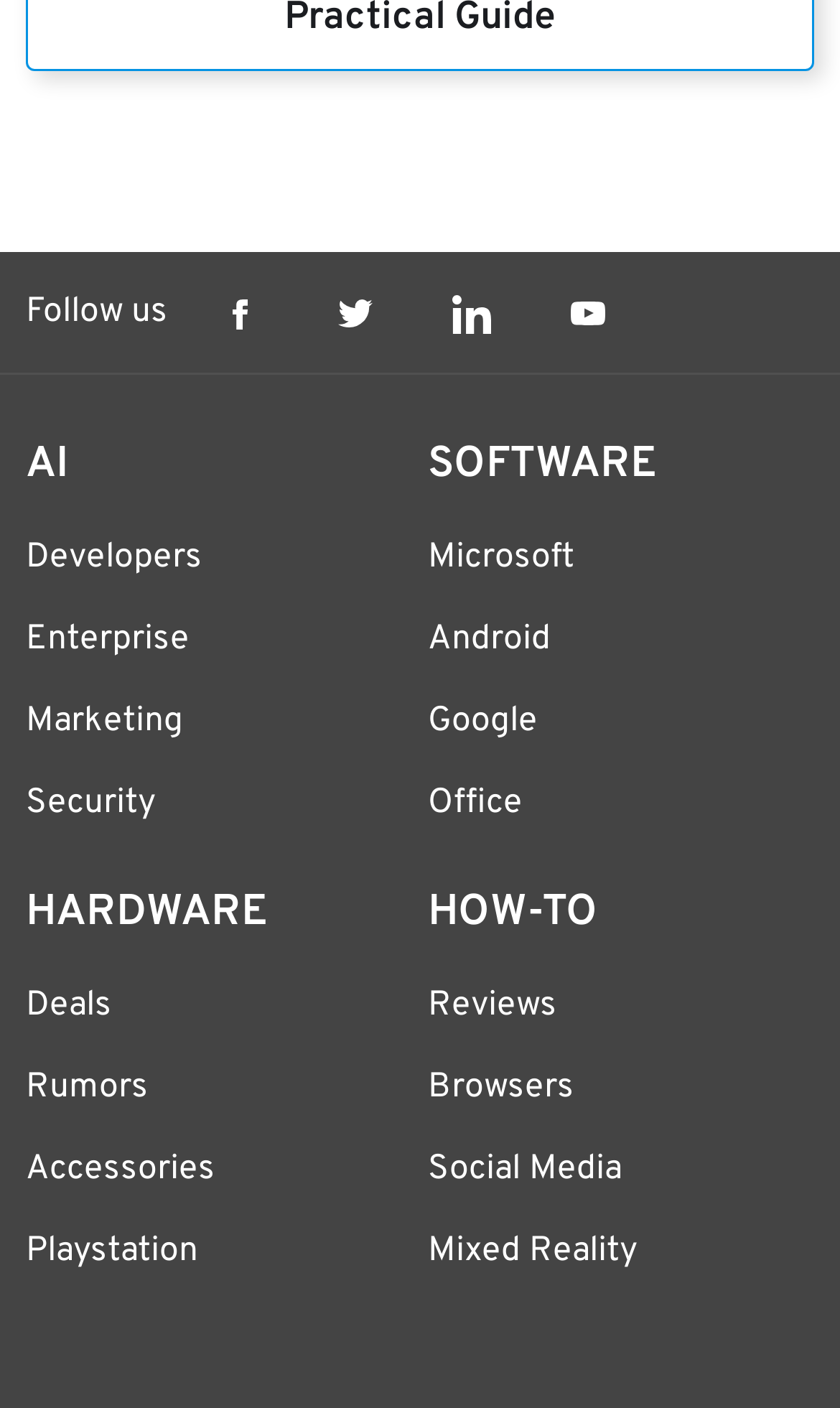Determine the bounding box coordinates for the UI element matching this description: "Social Media".

[0.509, 0.815, 0.74, 0.846]